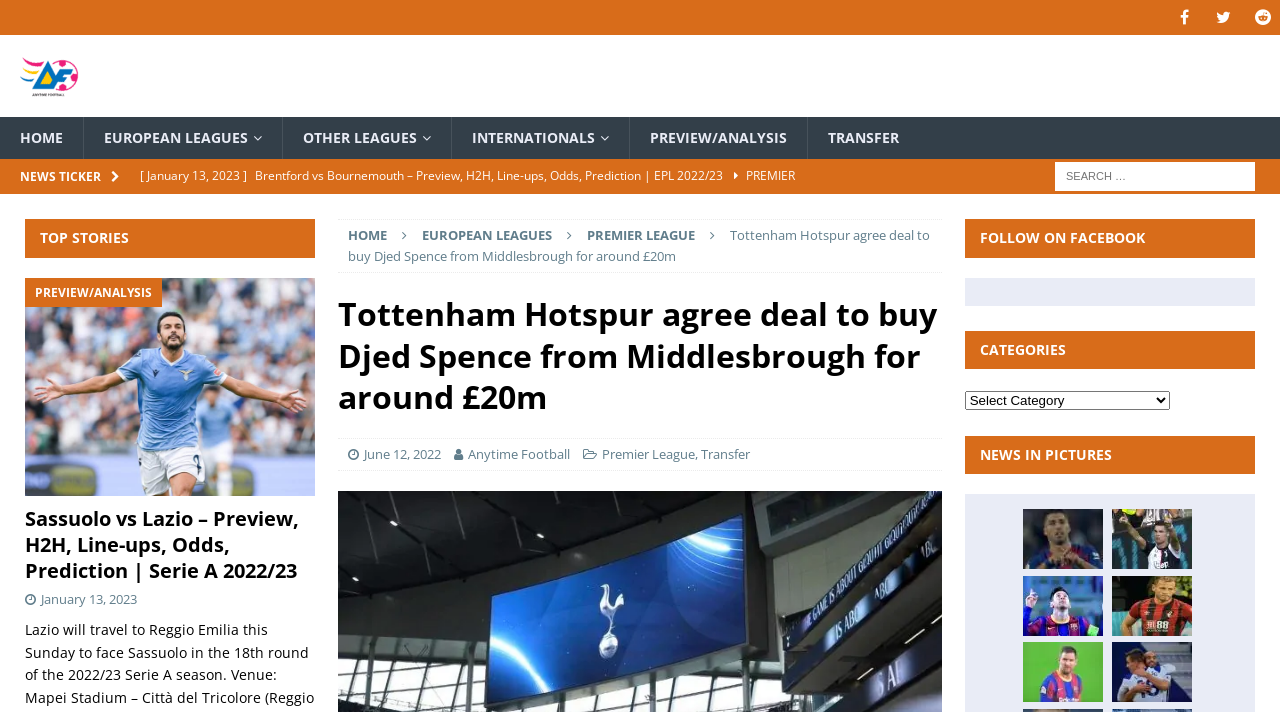Generate a thorough explanation of the webpage's elements.

This webpage is about football news and analysis. At the top, there are three social media links to Facebook, Twitter, and Reddit, aligned horizontally. Below them, there is a link to "Anytime Football" with an accompanying image. 

On the left side, there is a vertical menu with links to different sections, including "HOME", "EUROPEAN LEAGUES", "OTHER LEAGUES", "INTERNATIONALS", "PREVIEW/ANALYSIS", and "TRANSFER". 

In the main content area, there is a news ticker with several links to recent news articles, including previews and analyses of upcoming matches in the Premier League and Serie A. Each article has a brief summary and a "PREVIEW/ANALYSIS" label.

Below the news ticker, there is a search bar with a "Search for:" placeholder text. On the right side of the search bar, there are links to "HOME", "EUROPEAN LEAGUES", and "PREMIER LEAGUE".

The main article on the page is about Tottenham Hotspur agreeing to buy Djed Spence from Middlesbrough for around £20m. The article has a heading, a brief summary, and links to related categories, including "Premier League" and "Transfer".

Further down the page, there are sections for "TOP STORIES", "CATEGORIES", and "NEWS IN PICTURES". The "TOP STORIES" section features a preview of an upcoming match between Sassuolo and Lazio, with an accompanying image. The "CATEGORIES" section has a dropdown menu with various categories, and the "NEWS IN PICTURES" section features several images with links to related news articles.

At the bottom of the page, there are several links to news articles with images, including articles about Paris Saint-Germain, Cristiano Ronaldo, Lionel Messi, and Ryan Fraser.